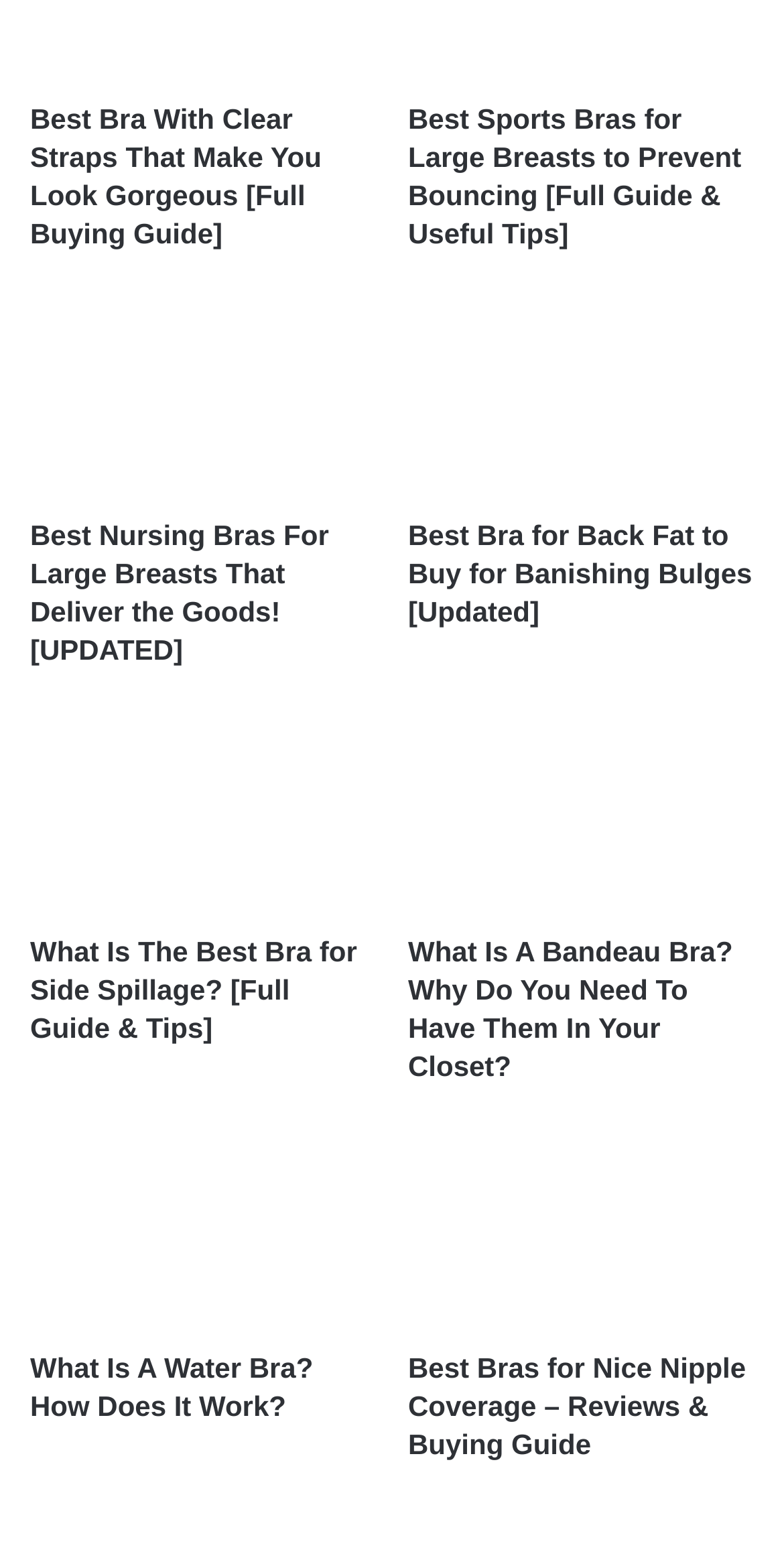Locate the bounding box coordinates of the area that needs to be clicked to fulfill the following instruction: "View the guide on best nursing bras for large breasts". The coordinates should be in the format of four float numbers between 0 and 1, namely [left, top, right, bottom].

[0.038, 0.334, 0.419, 0.429]